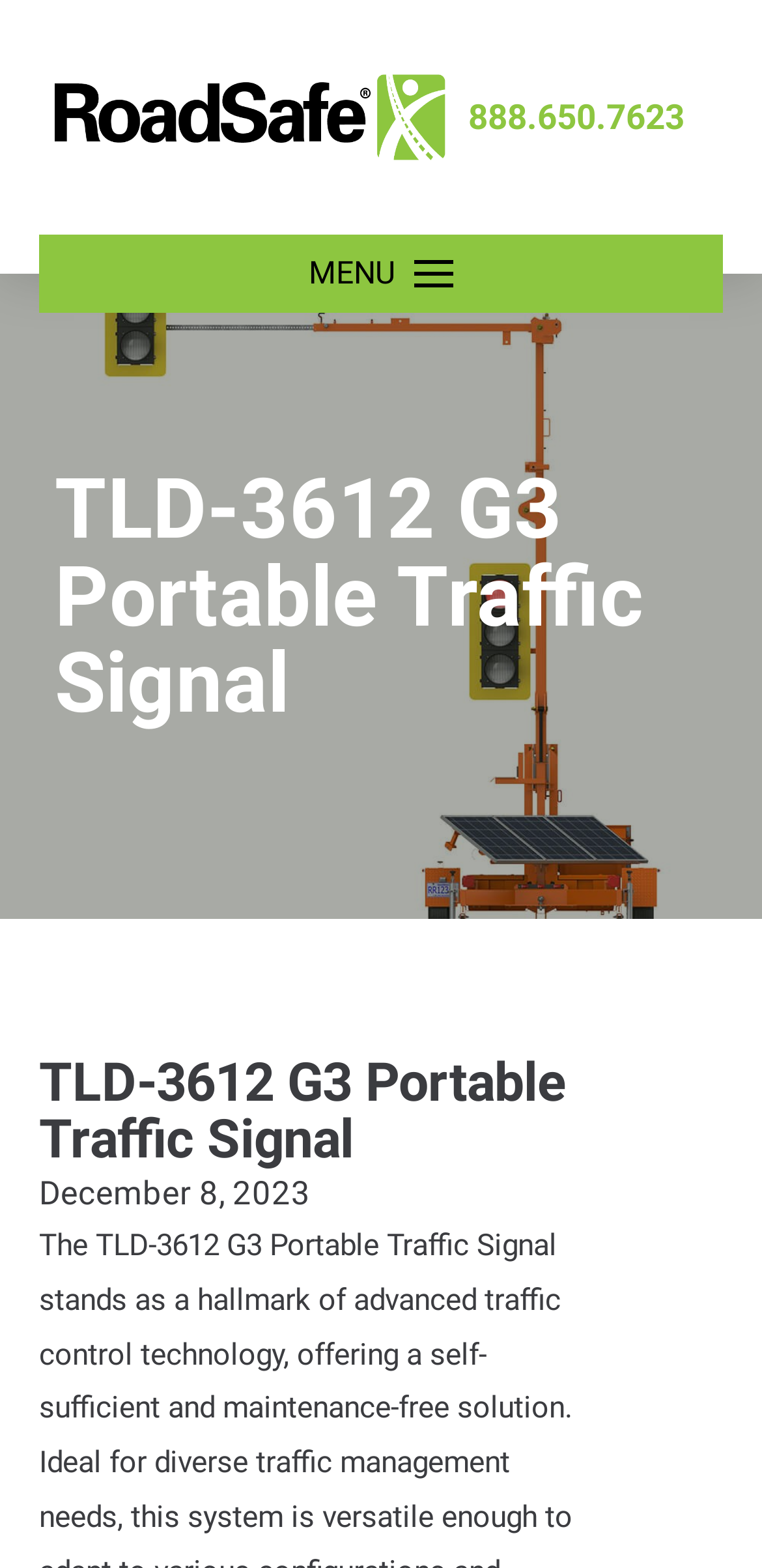Locate and generate the text content of the webpage's heading.

TLD-3612 G3 Portable Traffic Signal